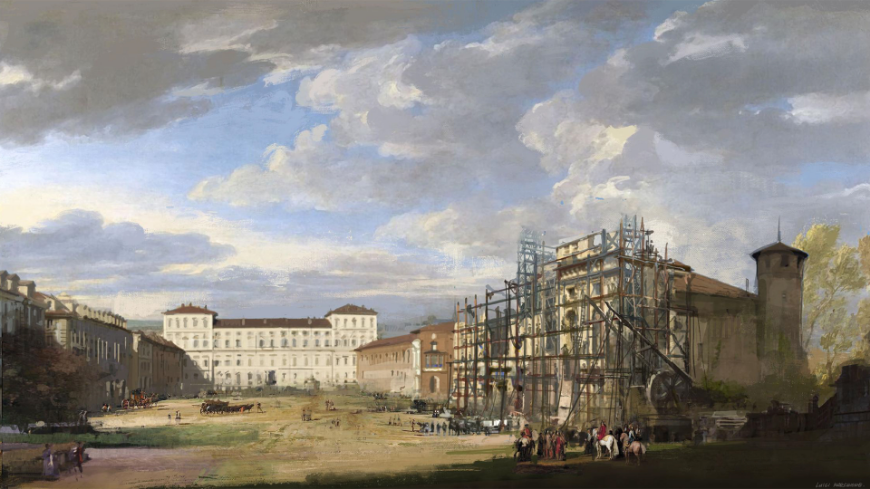What is the purpose of the scaffolding?
Please provide a comprehensive answer based on the details in the screenshot.

The scaffolding is prominent in the foreground, suggesting that construction is progressing on an imposing building, indicating a period of transformation and development.